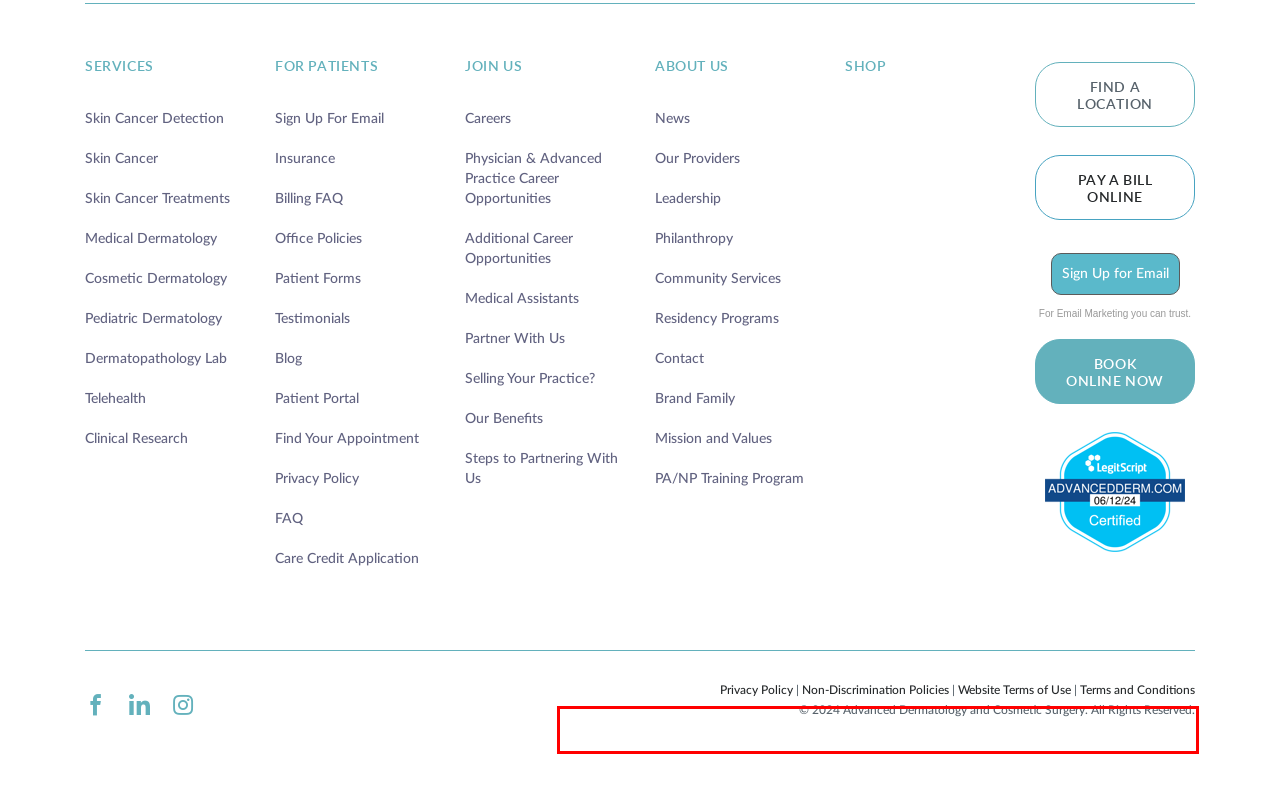Within the screenshot of a webpage, identify the red bounding box and perform OCR to capture the text content it contains.

Privacy Policy | Non-Discrimination Policies | Website Terms of Use | Terms and Conditions © 2024 Advanced Dermatology and Cosmetic Surgery. All Rights Reserved.